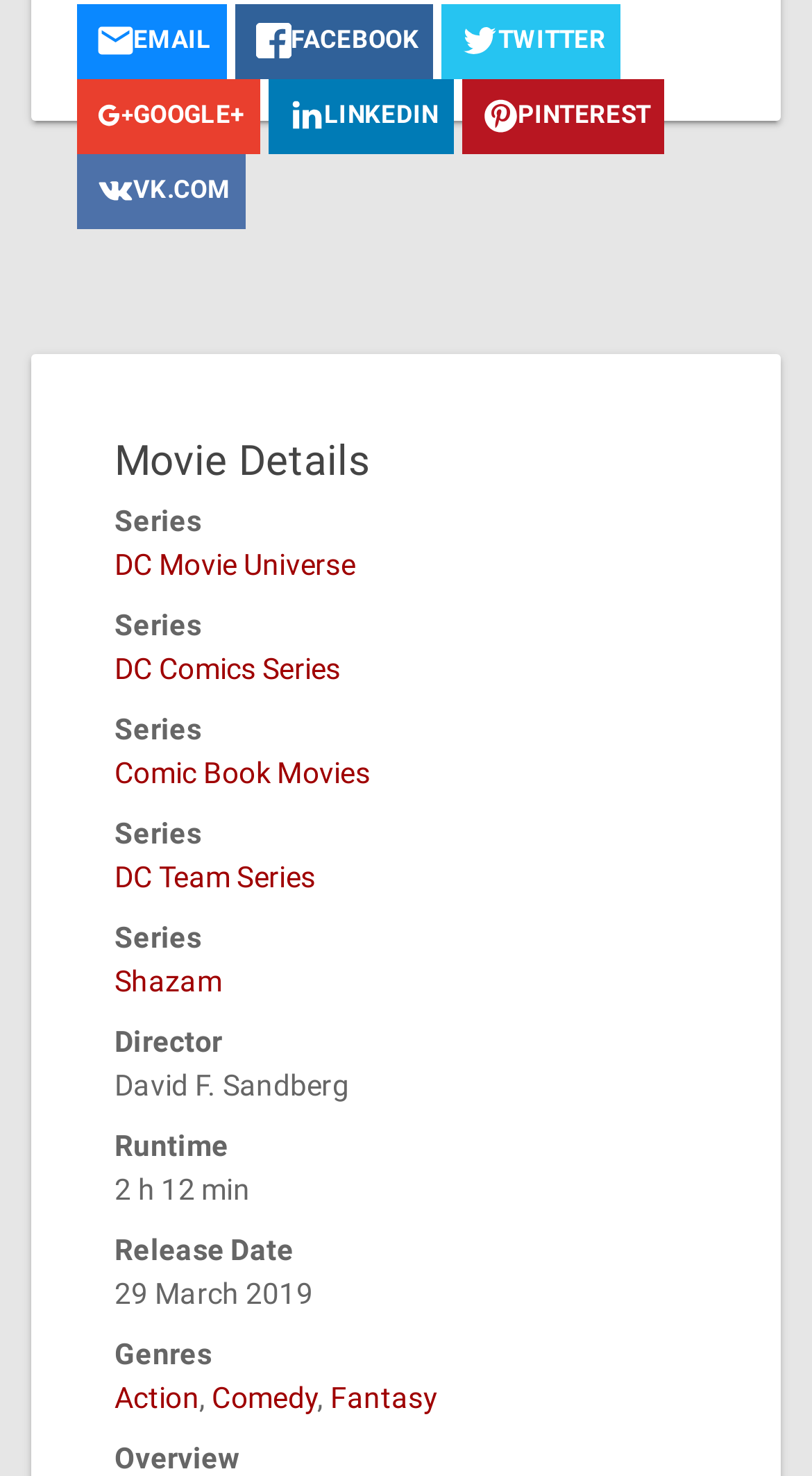Find the bounding box coordinates for the area you need to click to carry out the instruction: "Read about supporters". The coordinates should be four float numbers between 0 and 1, indicated as [left, top, right, bottom].

None